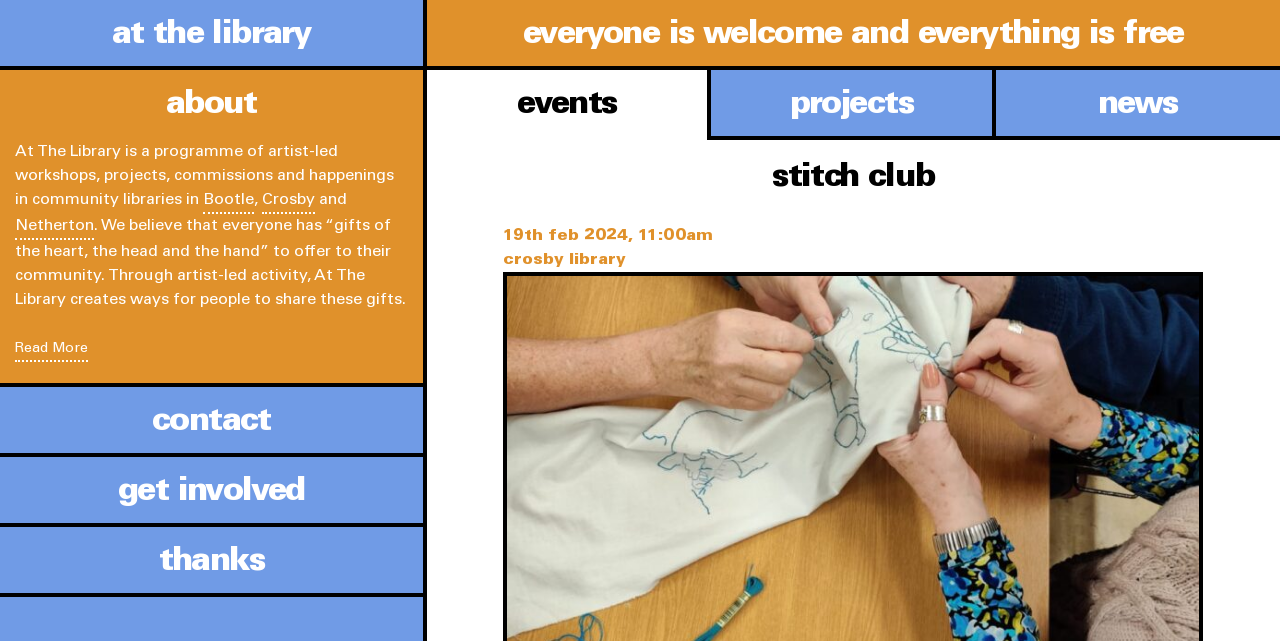Identify and provide the bounding box coordinates of the UI element described: "Crosby Library". The coordinates should be formatted as [left, top, right, bottom], with each number being a float between 0 and 1.

[0.178, 0.713, 0.279, 0.754]